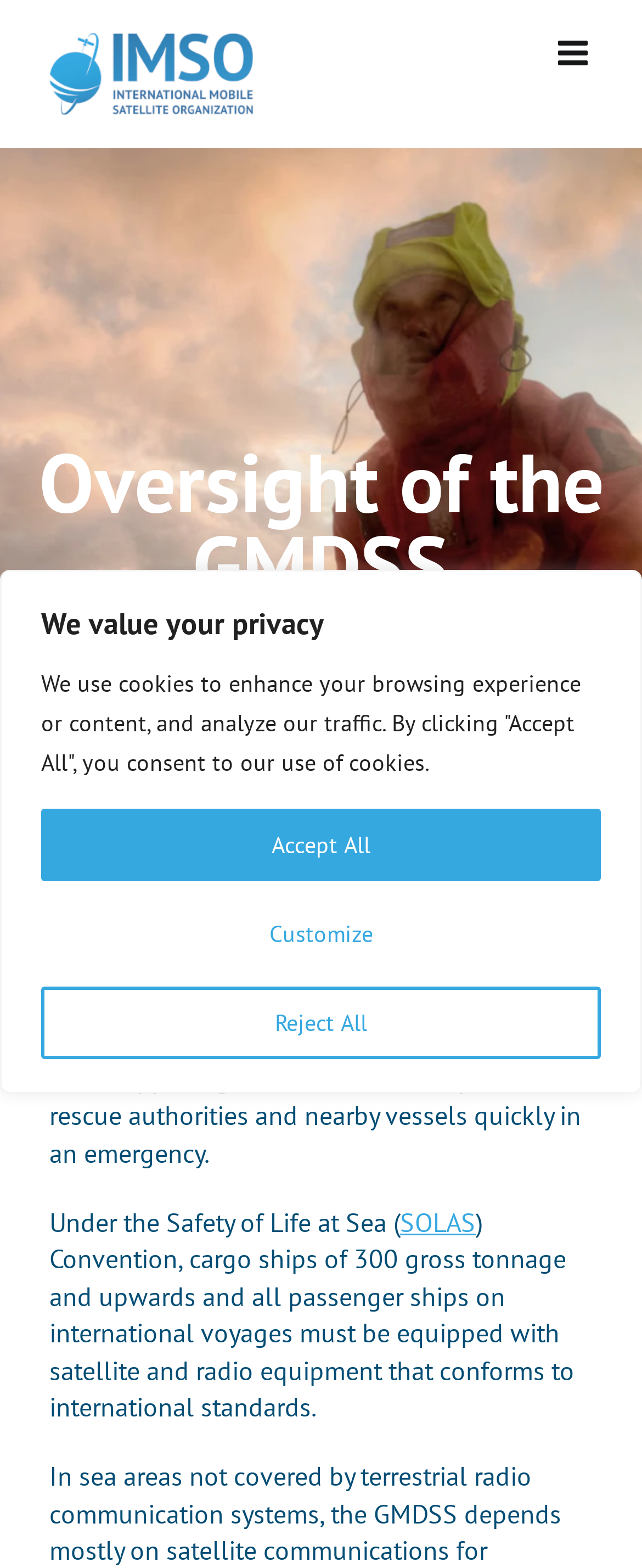Locate the bounding box coordinates of the element I should click to achieve the following instruction: "Toggle mobile menu".

[0.869, 0.023, 0.923, 0.045]